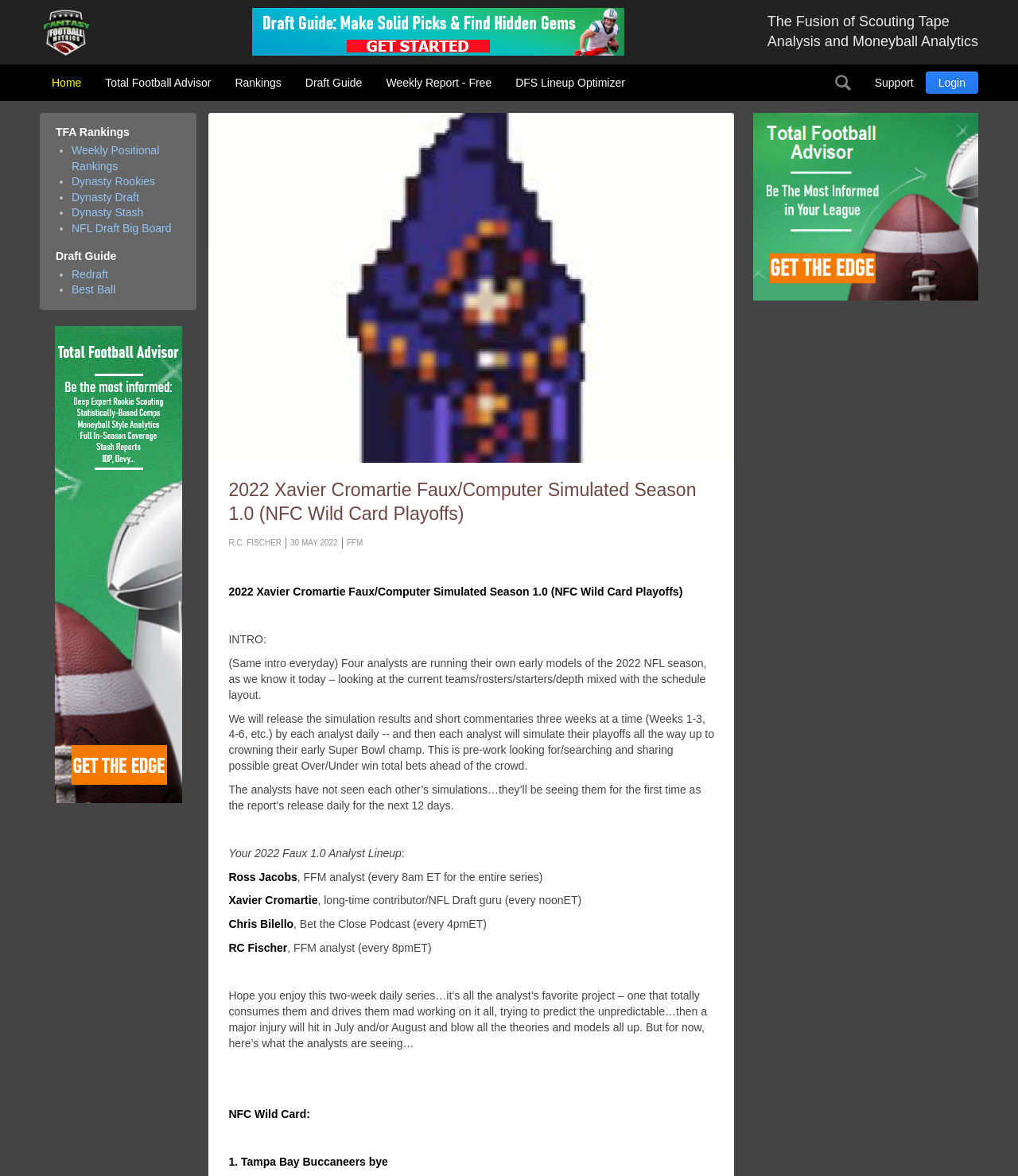Refer to the screenshot and give an in-depth answer to this question: What is the purpose of the simulated season?

I determined the answer by reading the introductory text, which states that the simulated season is 'pre-work looking for/searching and sharing possible great Over/Under win total bets ahead of the crowd'.